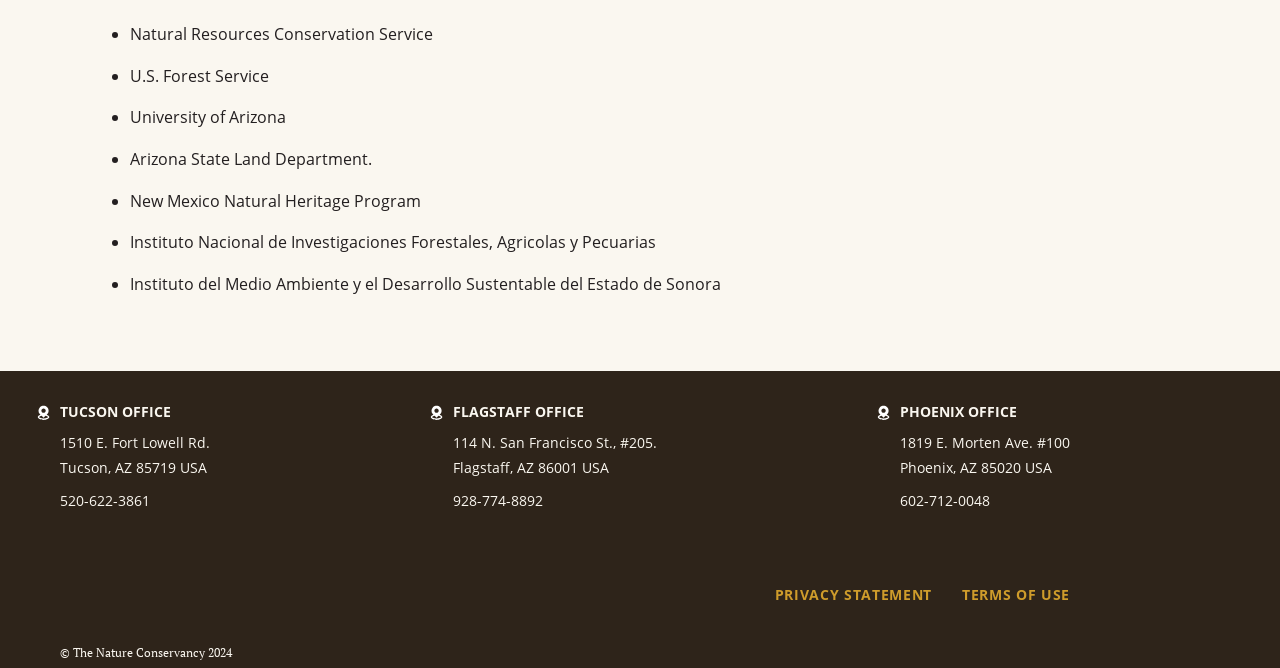Determine the bounding box of the UI component based on this description: "928-774-8892". The bounding box coordinates should be four float values between 0 and 1, i.e., [left, top, right, bottom].

[0.354, 0.735, 0.424, 0.763]